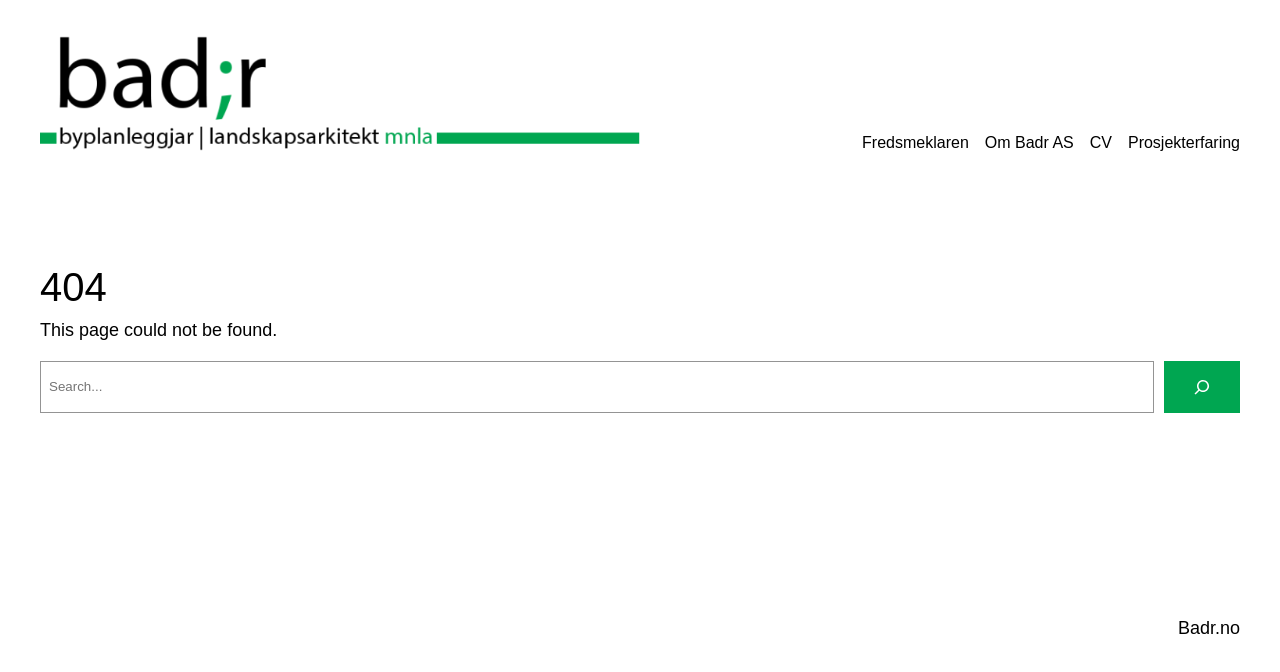What is the name of the website? Look at the image and give a one-word or short phrase answer.

Badr.no